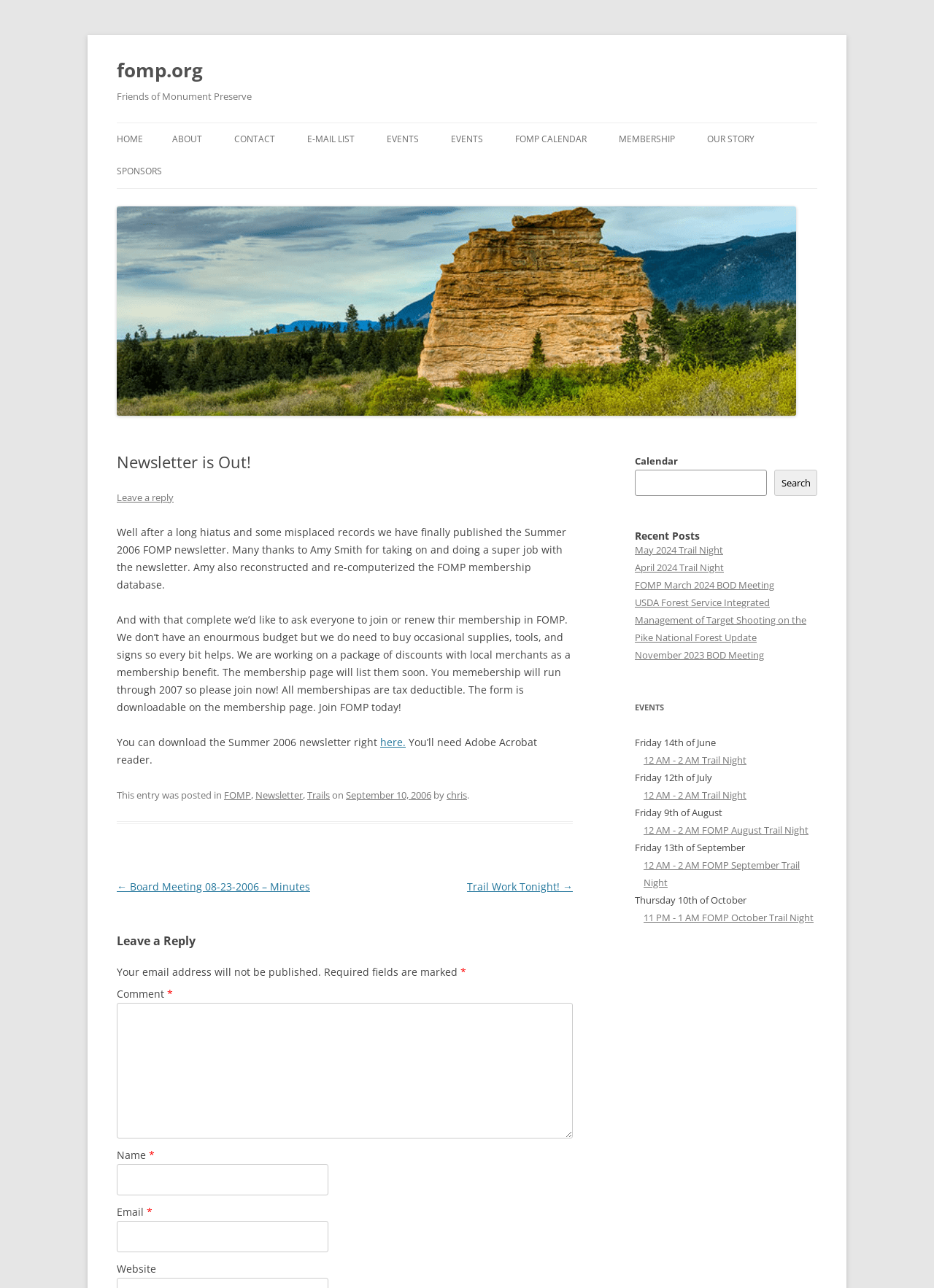Analyze the image and answer the question with as much detail as possible: 
What is the name of the organization?

The name of the organization can be found in the heading 'Friends of Monument Preserve' which is located at the top of the webpage.